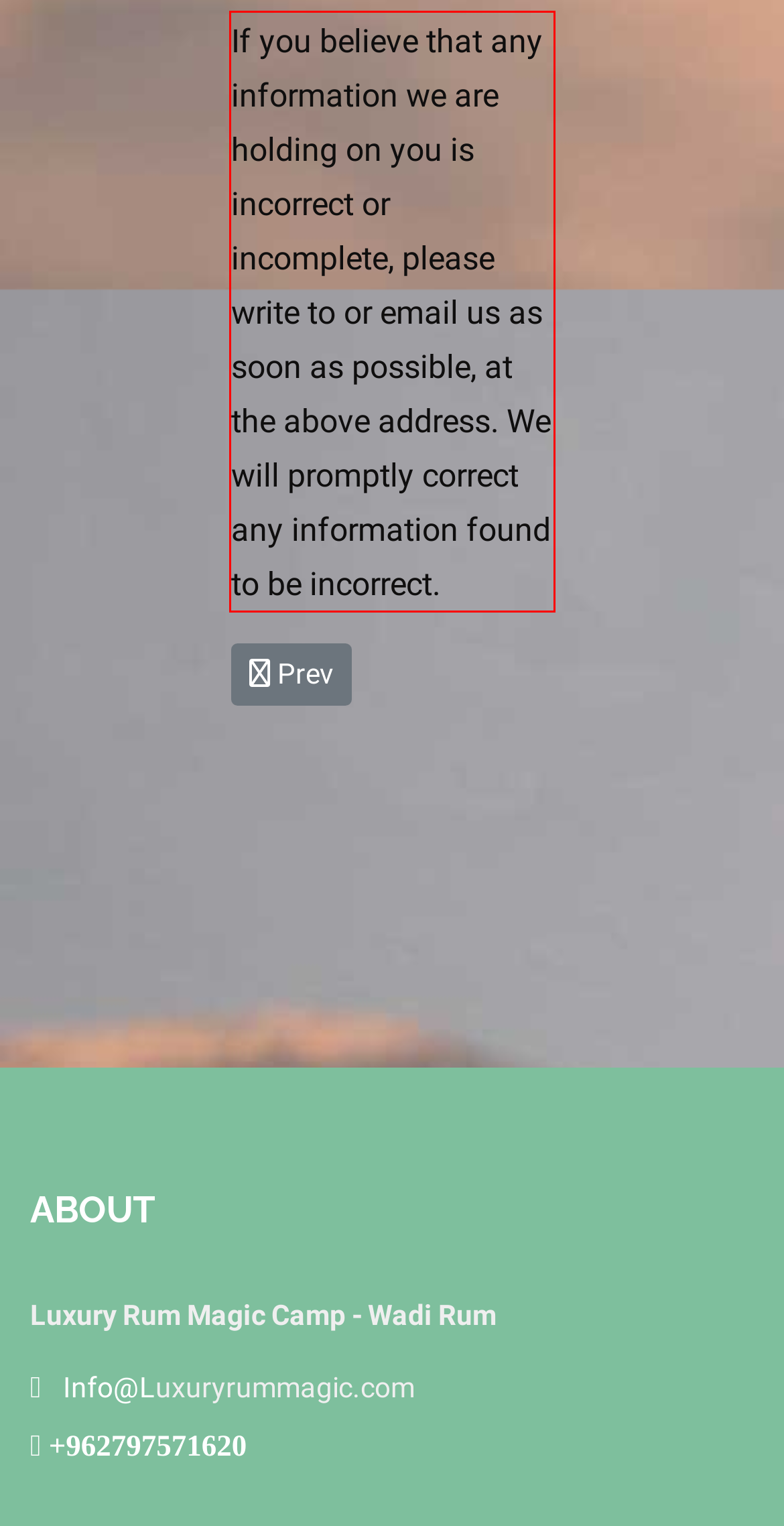You have a screenshot of a webpage where a UI element is enclosed in a red rectangle. Perform OCR to capture the text inside this red rectangle.

If you believe that any information we are holding on you is incorrect or incomplete, please write to or email us as soon as possible, at the above address. We will promptly correct any information found to be incorrect.